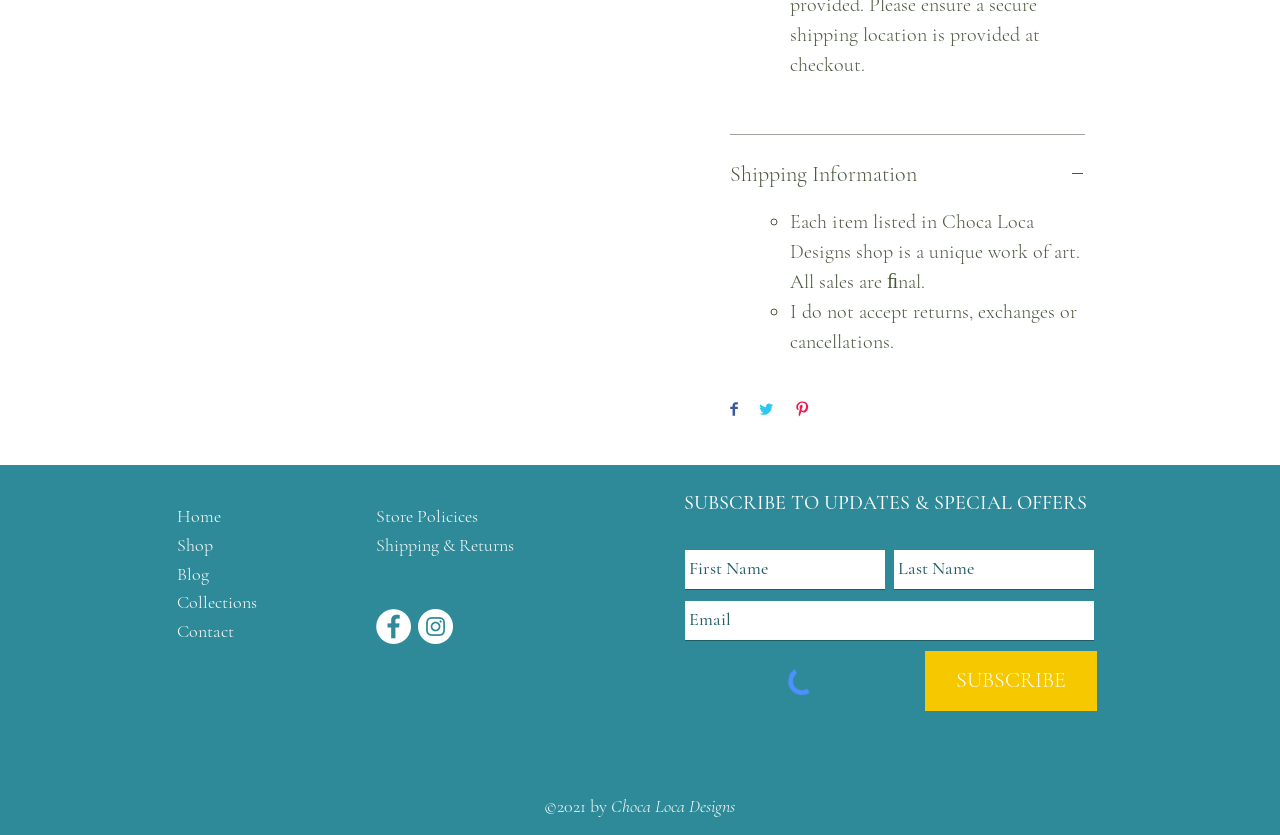Can you find the bounding box coordinates of the area I should click to execute the following instruction: "Go to Home"?

[0.138, 0.605, 0.173, 0.631]